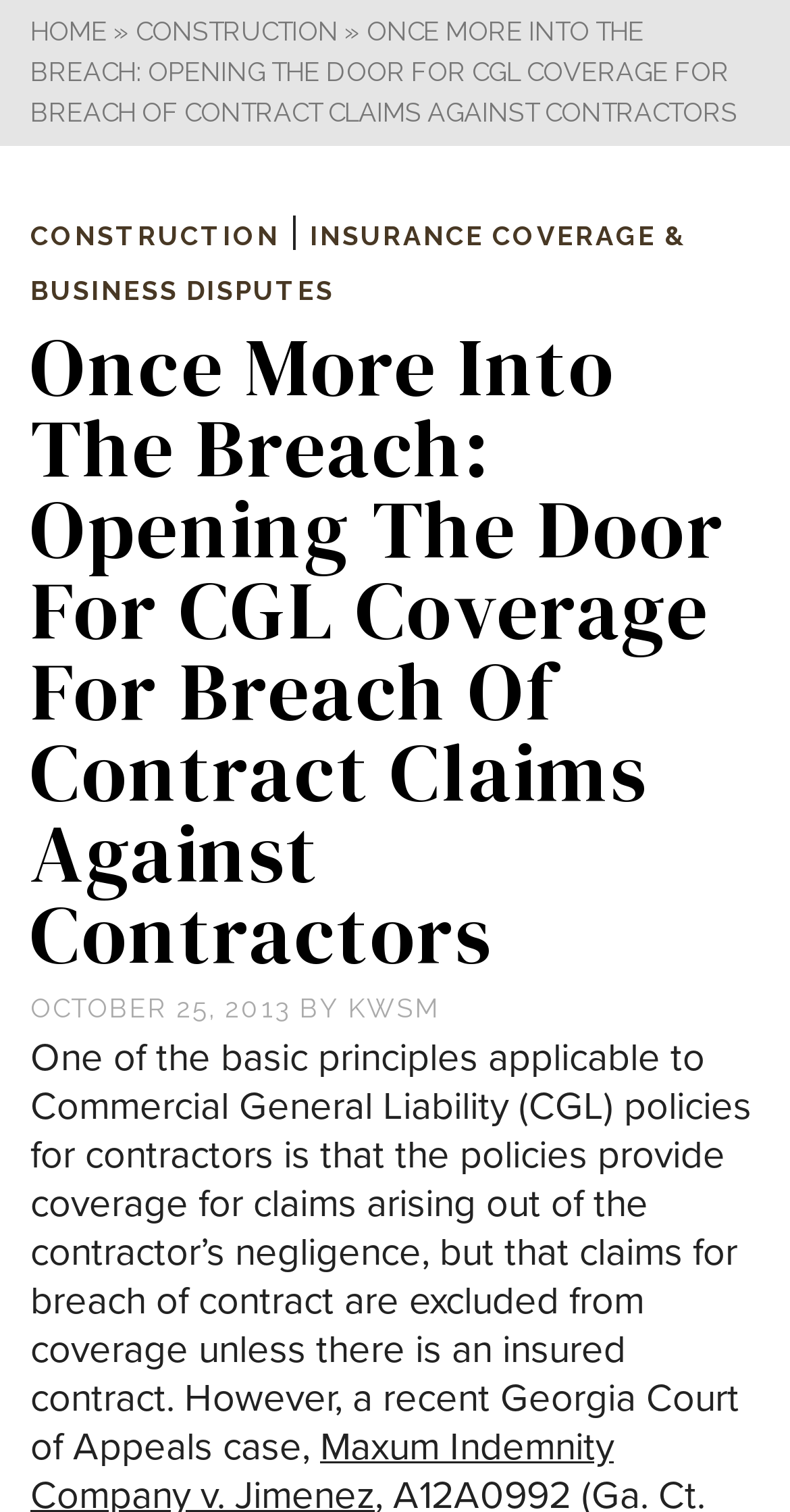Please examine the image and answer the question with a detailed explanation:
When was the article published?

I found the publication date by looking at the text below the article title, which says 'OCTOBER 25, 2013'. This indicates that the article was published on this date.